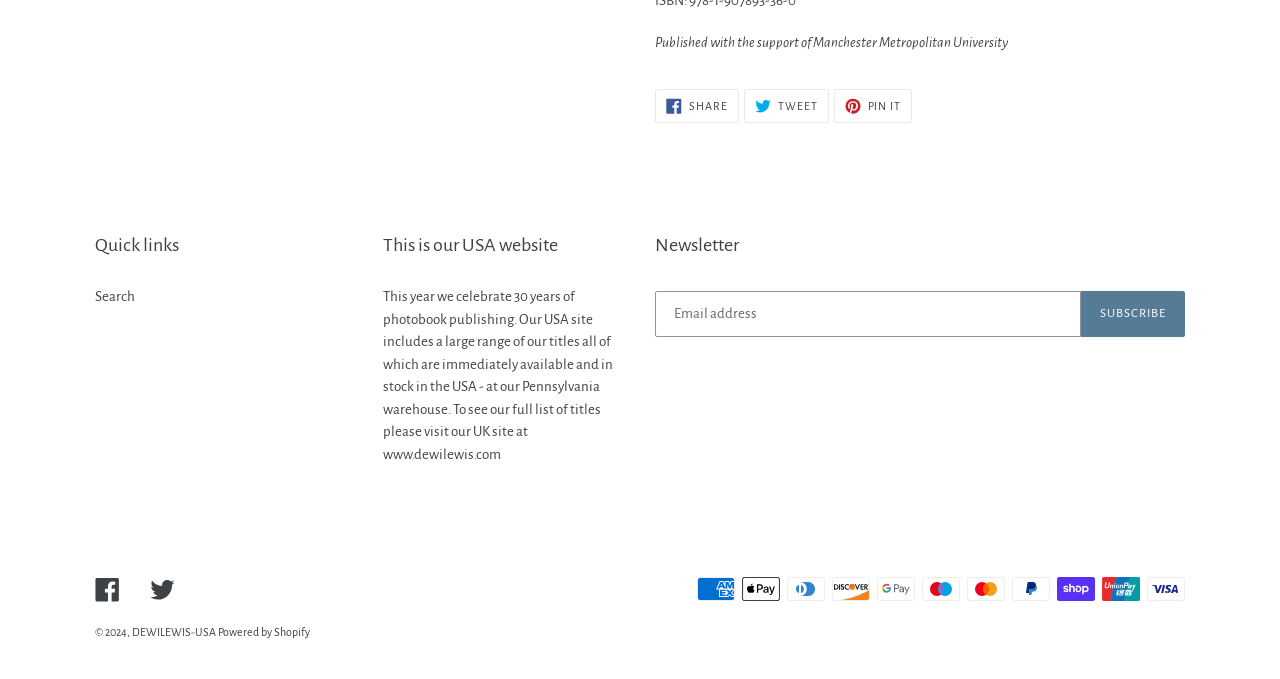Specify the bounding box coordinates of the area to click in order to execute this command: 'Visit Twitter'. The coordinates should consist of four float numbers ranging from 0 to 1, and should be formatted as [left, top, right, bottom].

[0.117, 0.85, 0.137, 0.887]